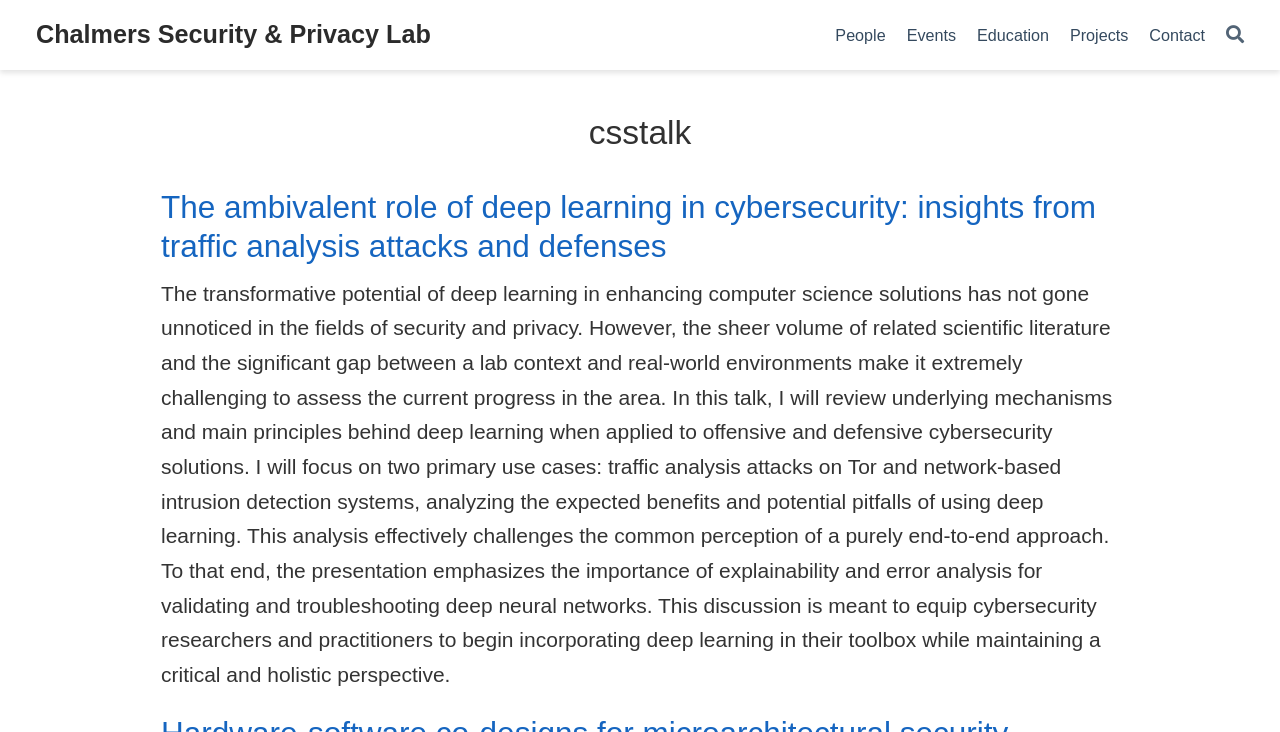Please identify the bounding box coordinates of the area that needs to be clicked to follow this instruction: "search for something".

[0.958, 0.032, 0.972, 0.063]